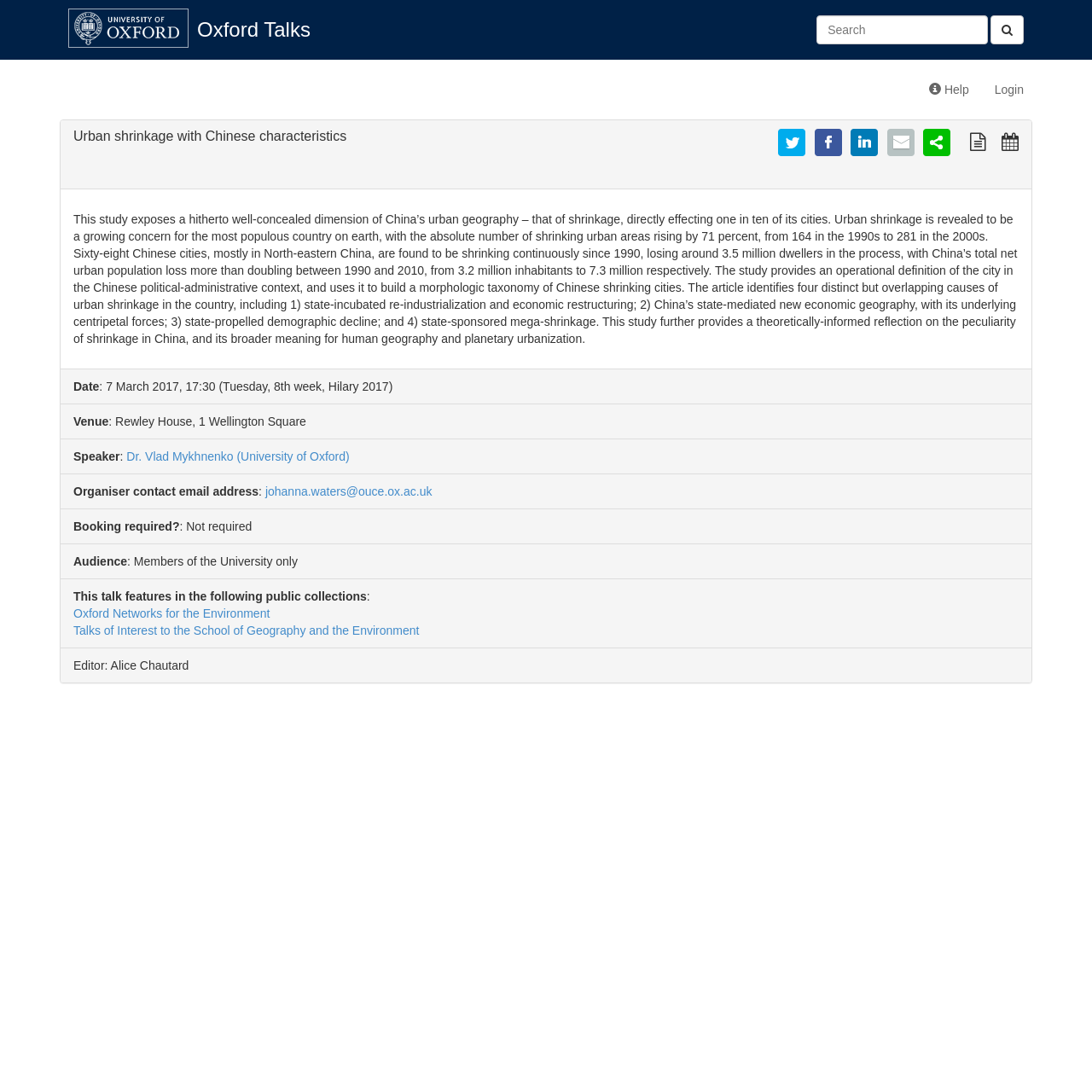Where is the venue of this talk?
Based on the content of the image, thoroughly explain and answer the question.

The venue of this talk is Rewley House, 1 Wellington Square, as specified in the 'Venue' section of the webpage.